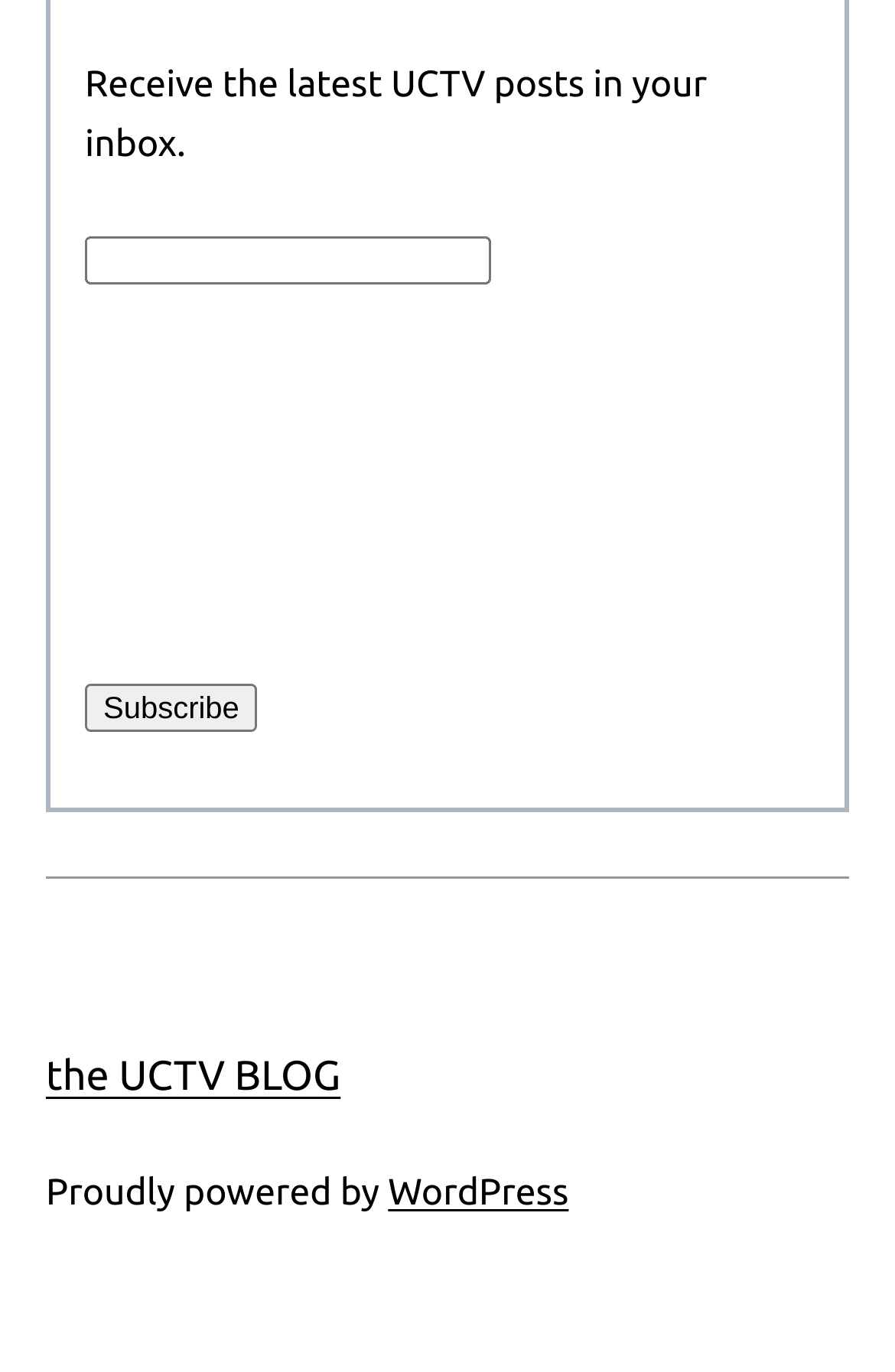What is the name of the blogging platform?
Could you answer the question with a detailed and thorough explanation?

The link 'WordPress' is present at the bottom of the webpage, indicating that it is the blogging platform used to power the UCTV blog.